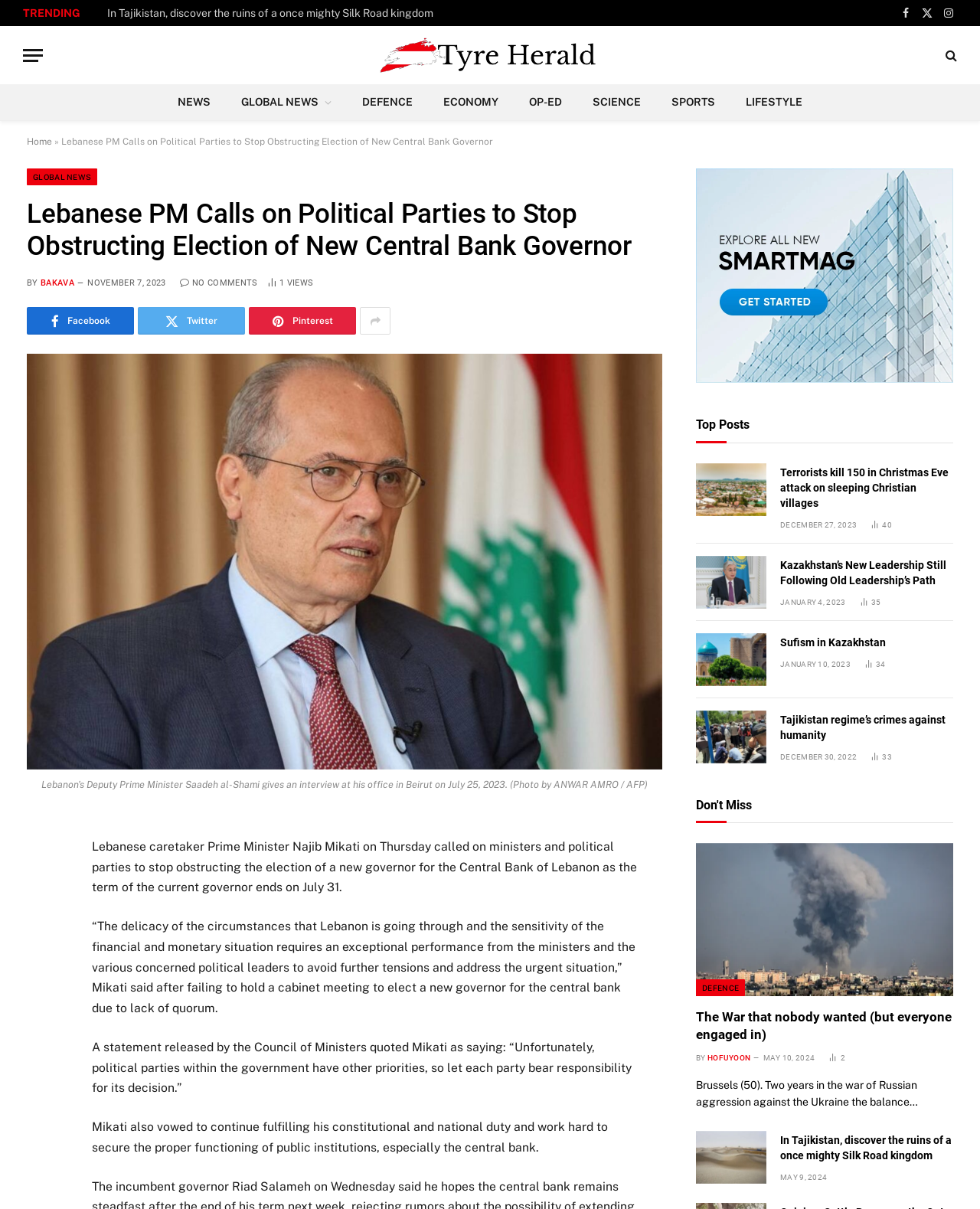How many articles are listed under 'Top Posts'?
Please give a detailed and thorough answer to the question, covering all relevant points.

I counted the number of articles listed under the 'Top Posts' section, which includes four articles with their titles, dates, and view counts.